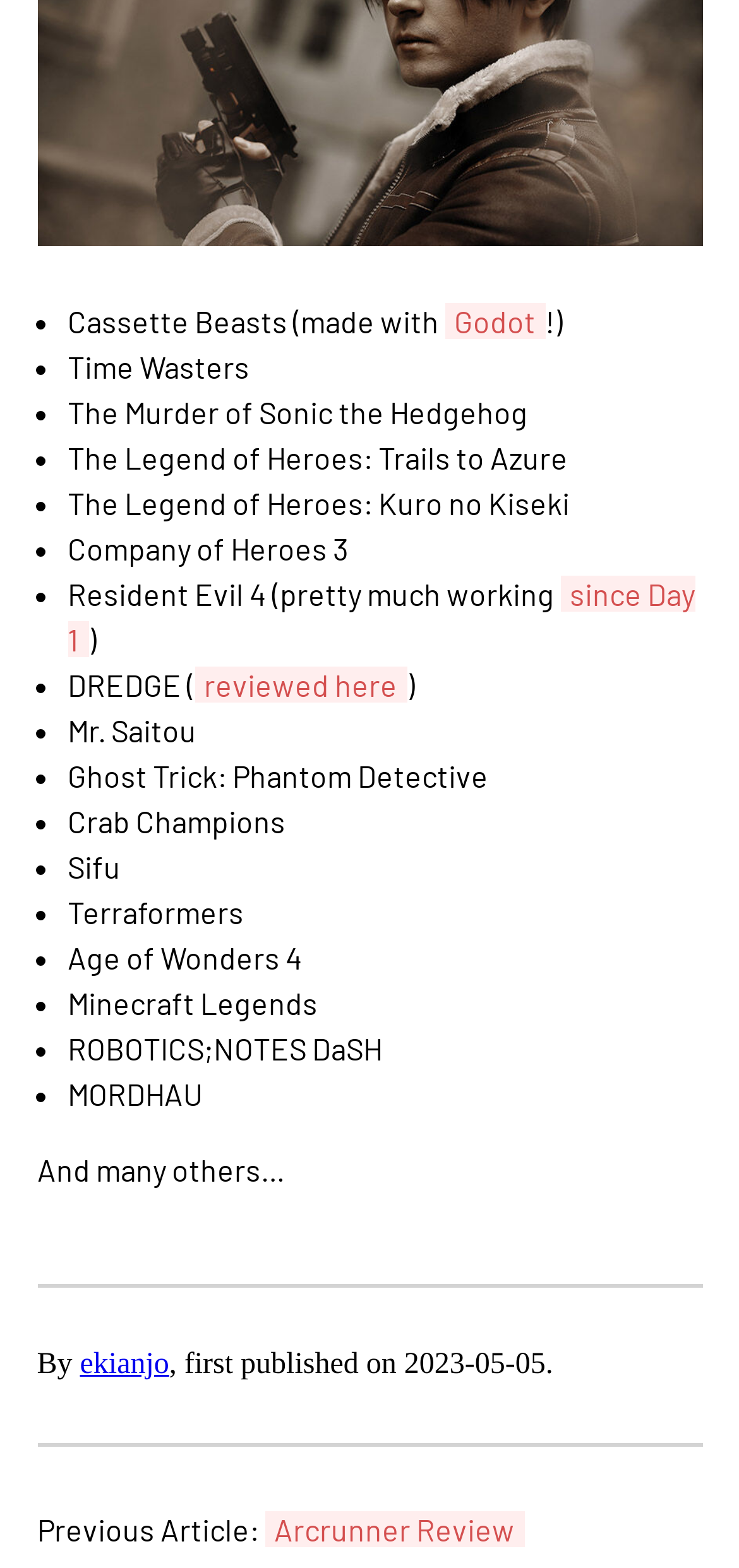Answer this question in one word or a short phrase: Is Resident Evil 4 fully working on Day 1?

Yes